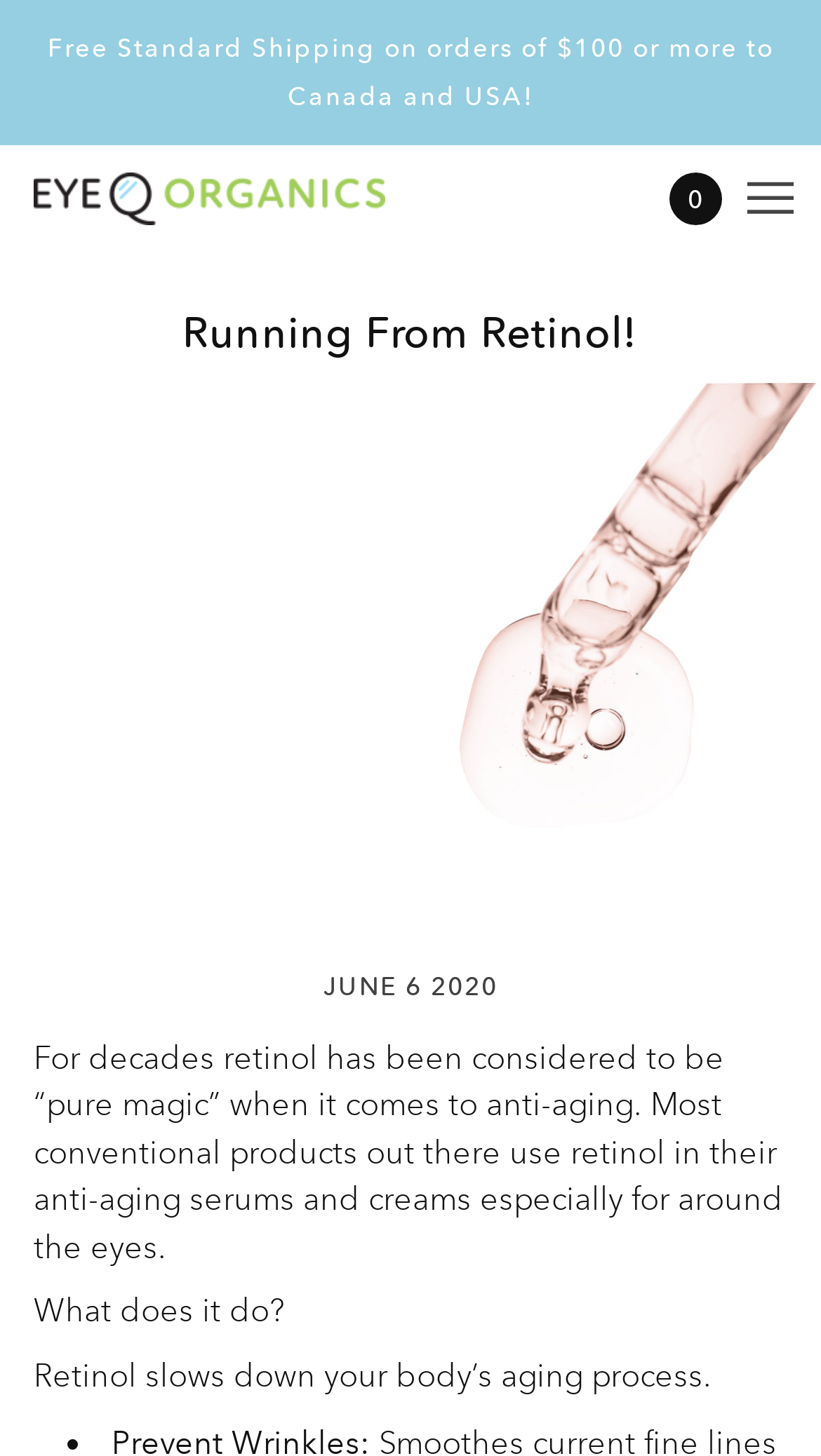What is the minimum order amount for free standard shipping?
Use the image to give a comprehensive and detailed response to the question.

The answer can be found in the StaticText element with the text 'Free Standard Shipping on orders of $100 or more to Canada and USA!' which is located at the top of the webpage.